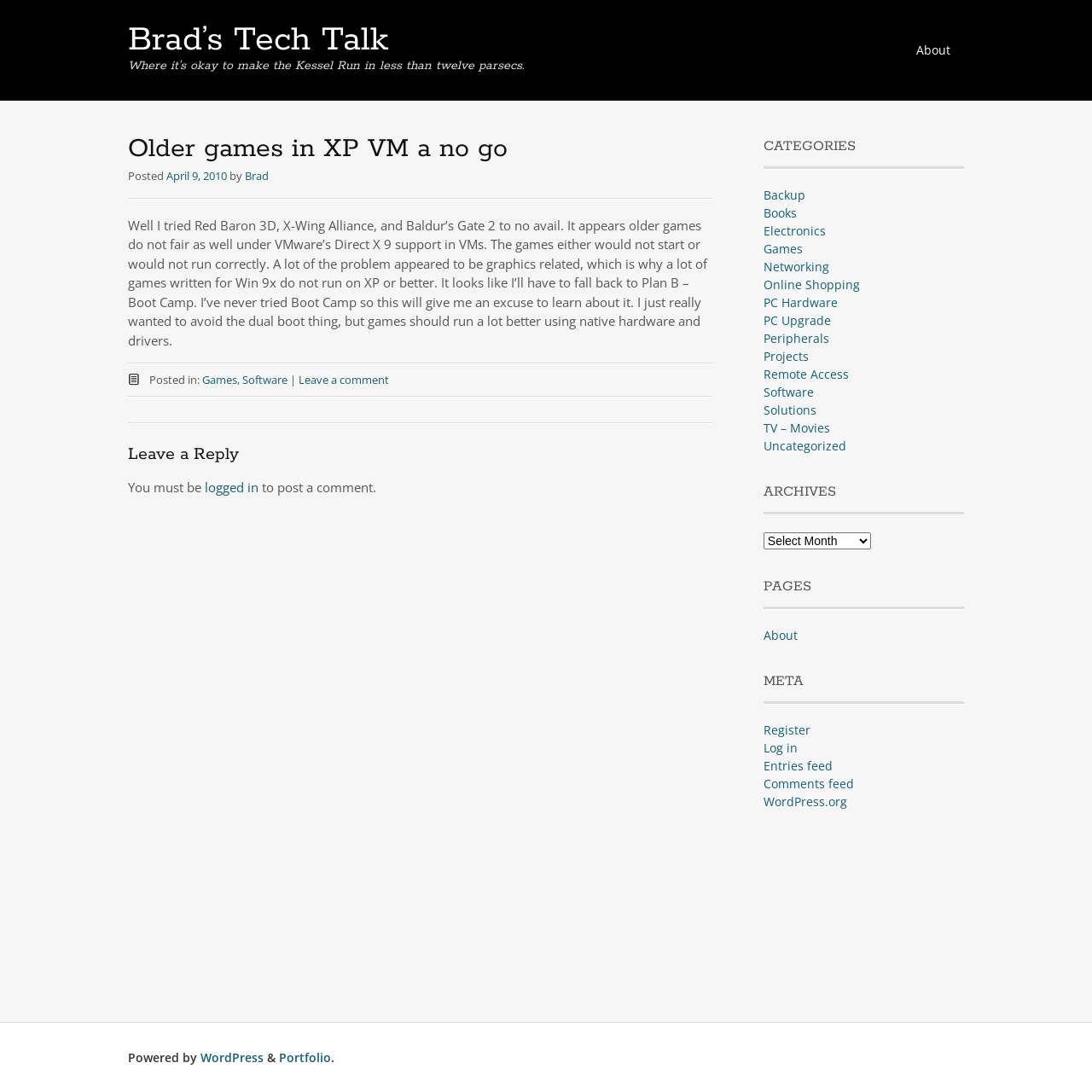Please provide a detailed answer to the question below by examining the image:
What is the name of the blog?

The name of the blog can be found in the top-left corner of the webpage, where it says 'Brad's Tech Talk' in a heading element.